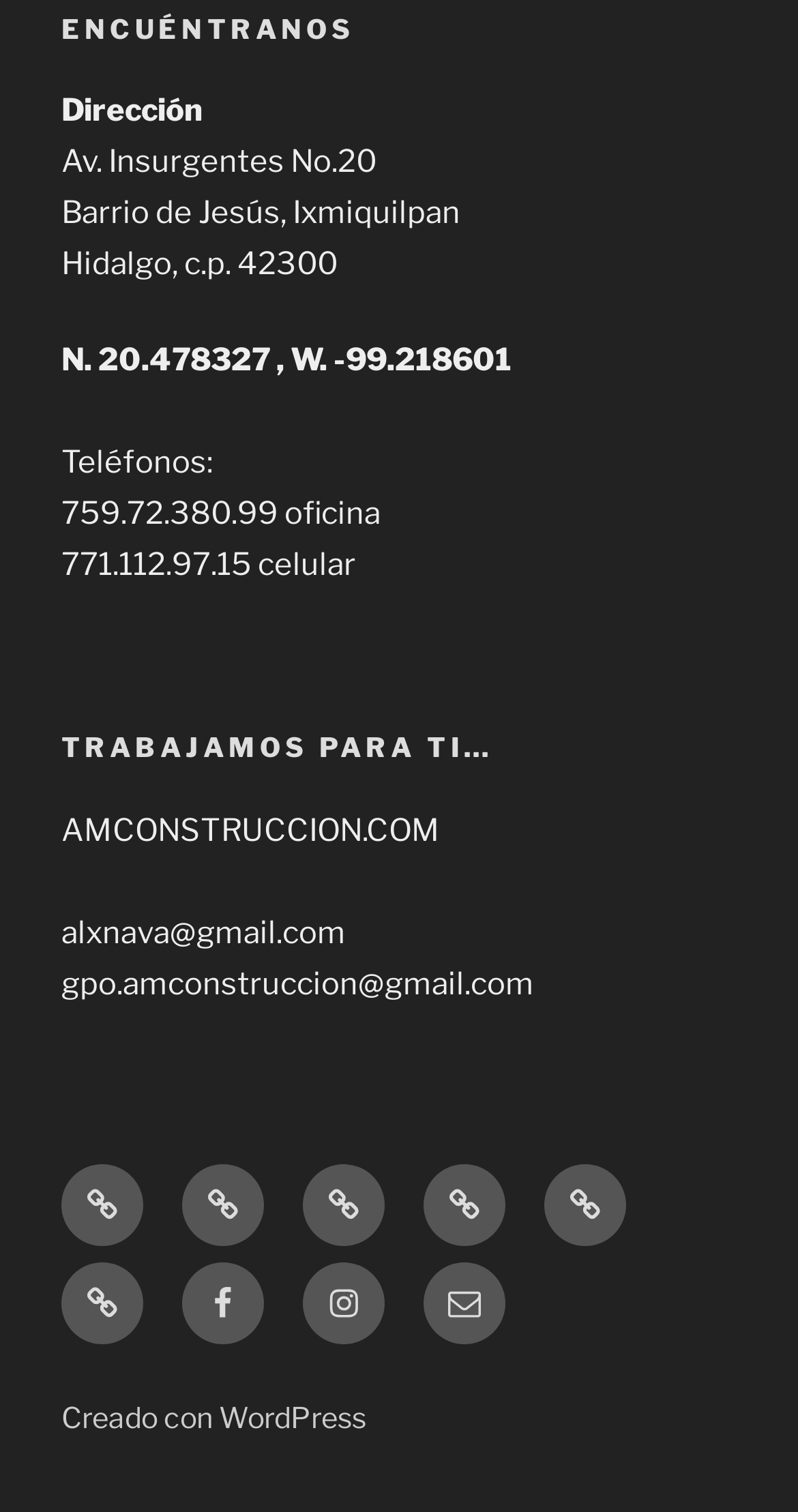What is the email address for general inquiries?
Answer the question based on the image using a single word or a brief phrase.

alxnava@gmail.com